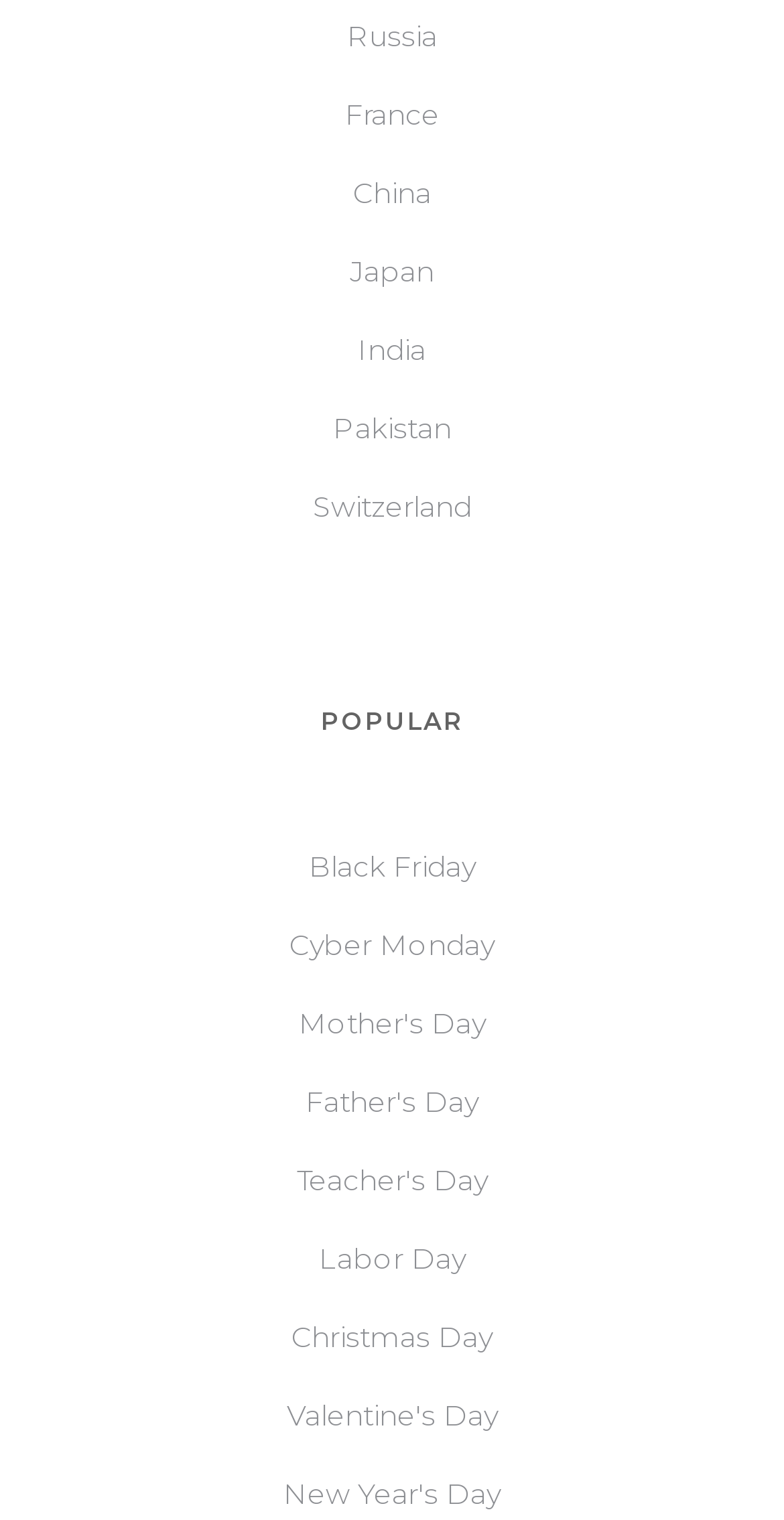Identify the bounding box coordinates of the region that needs to be clicked to carry out this instruction: "Read latest news". Provide these coordinates as four float numbers ranging from 0 to 1, i.e., [left, top, right, bottom].

None